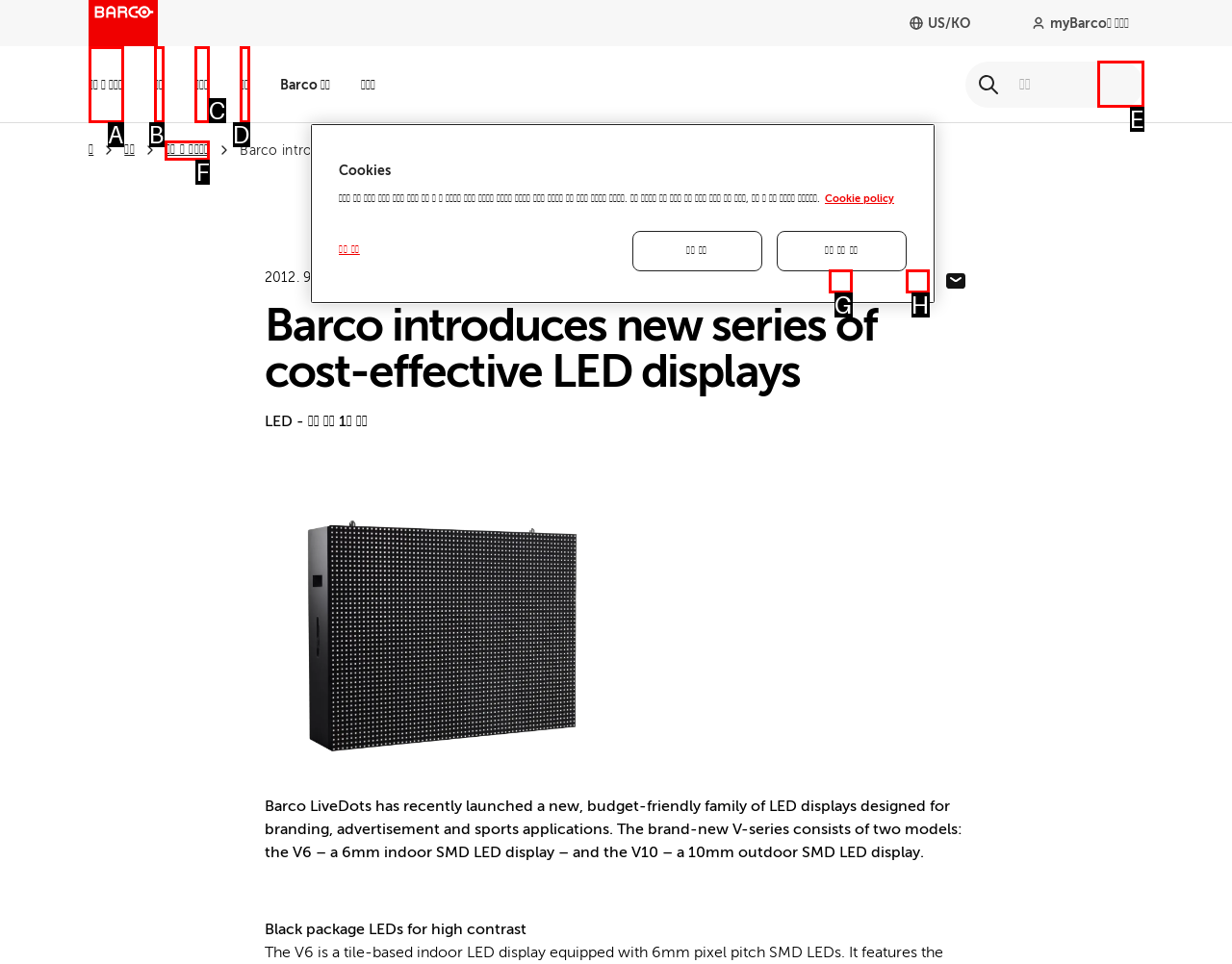Identify the appropriate choice to fulfill this task: View news and insights
Respond with the letter corresponding to the correct option.

F